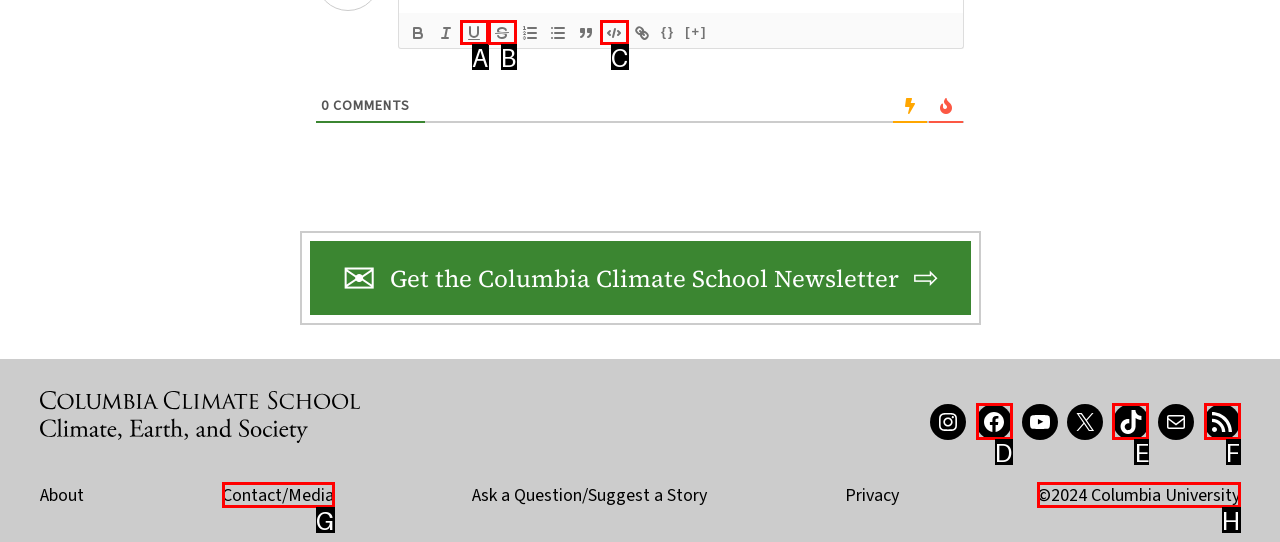Identify the HTML element that corresponds to the description: parent_node: {} title="Strike"
Provide the letter of the matching option from the given choices directly.

B